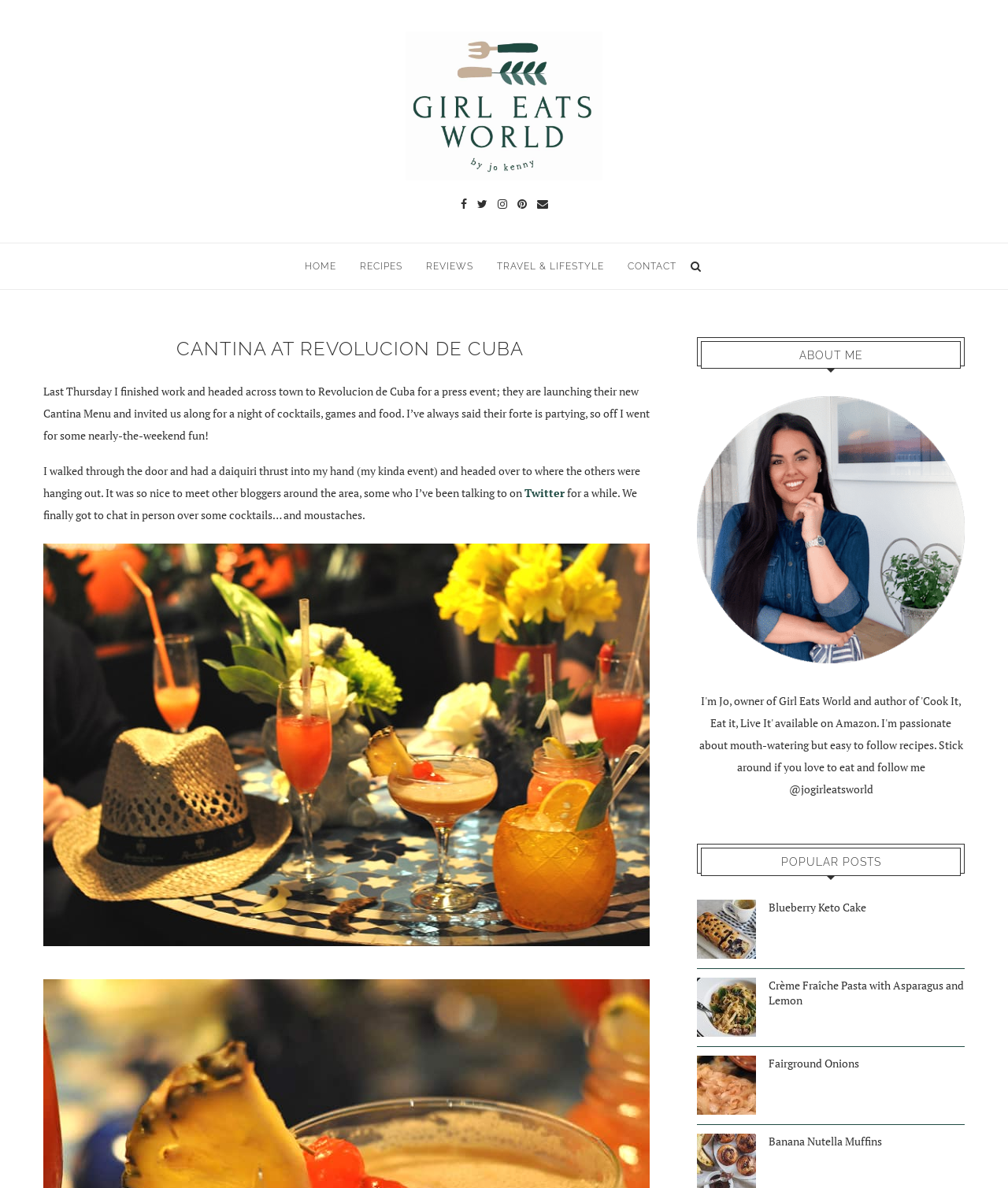Please determine the bounding box coordinates for the element that should be clicked to follow these instructions: "Read the 'ABOUT ME' section".

[0.695, 0.287, 0.953, 0.311]